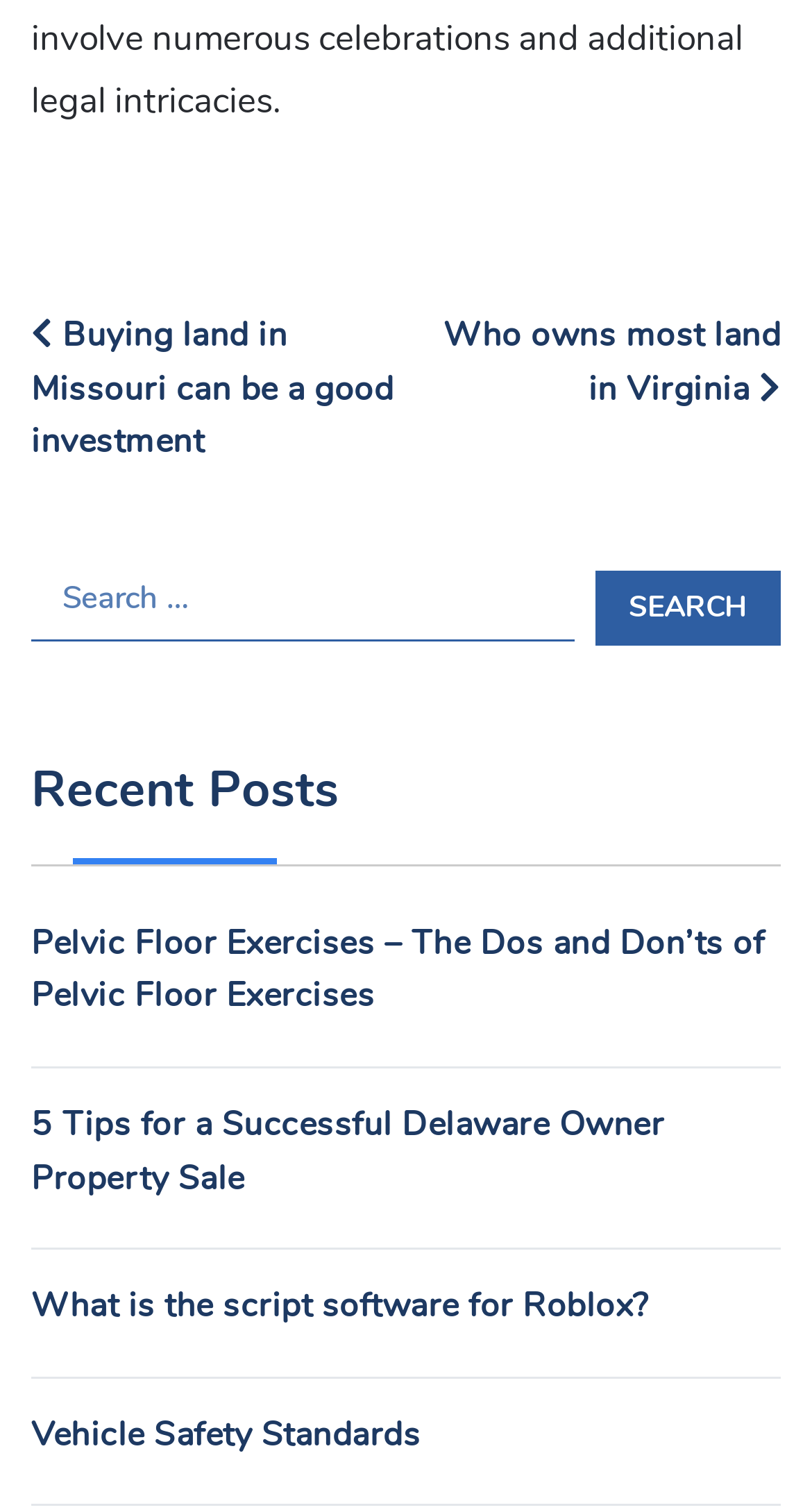Please respond in a single word or phrase: 
What is the purpose of the search box?

To search for something